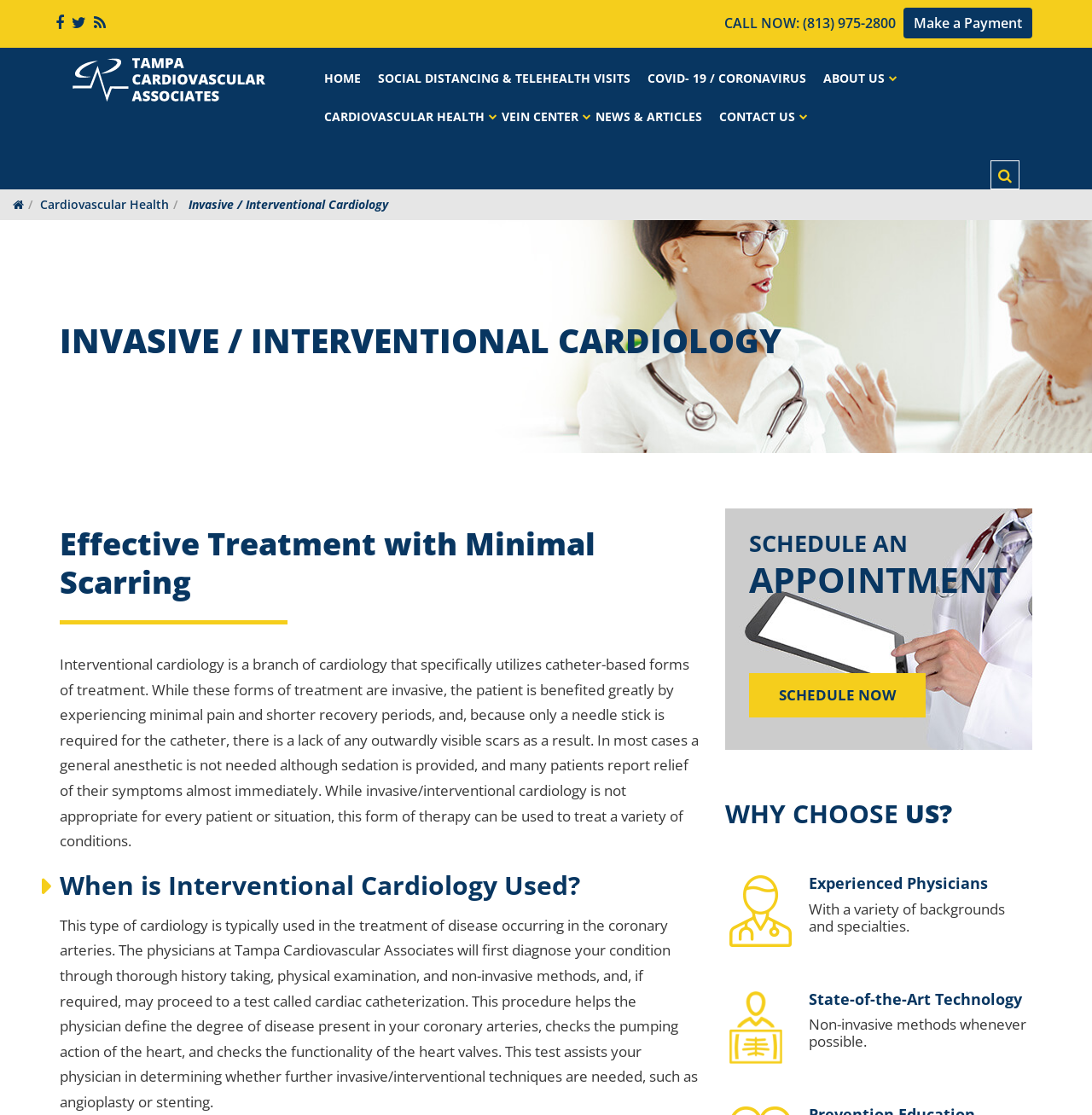What is the characteristic of the technology used by Tampa Cardiovascular Associates?
Look at the webpage screenshot and answer the question with a detailed explanation.

I found this information by looking at the 'WHY CHOOSE US?' section, which lists 'State-of-the-Art Technology' as one of the reasons to choose Tampa Cardiovascular Associates.